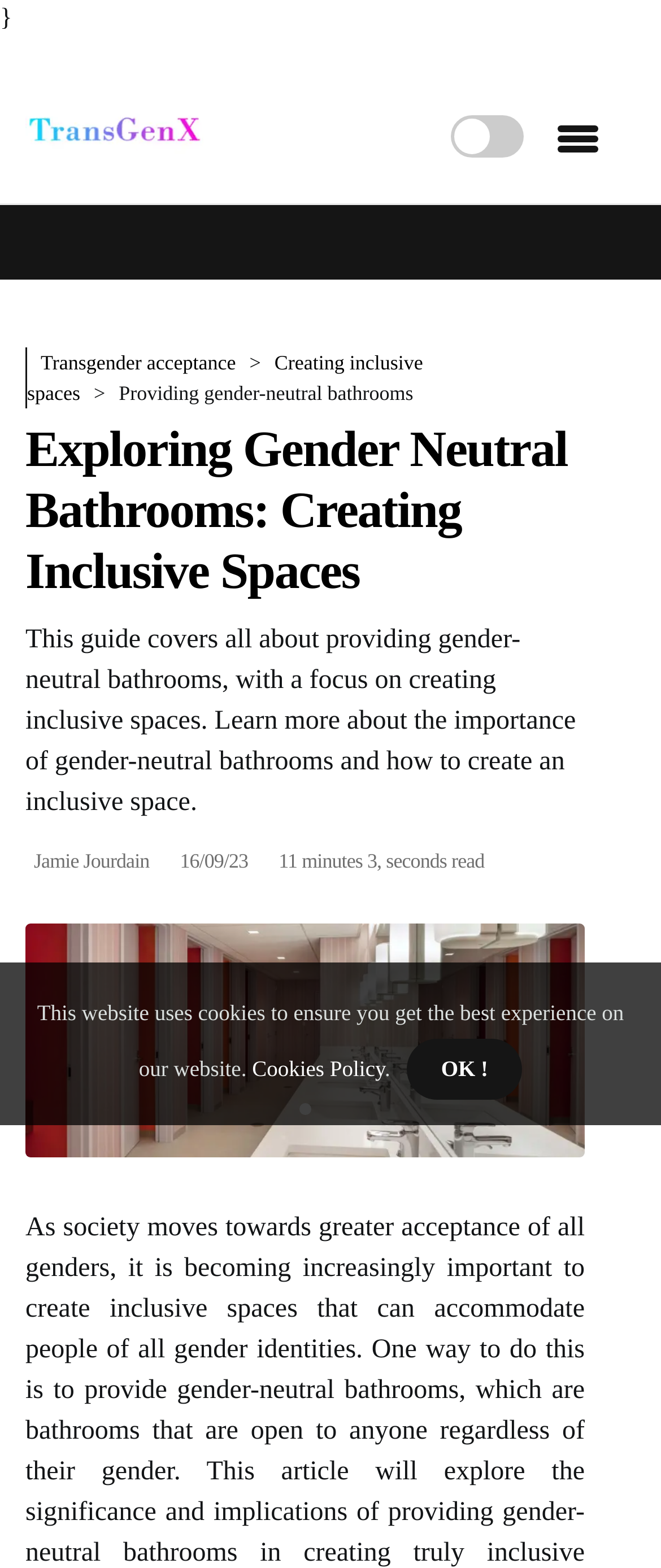What is the topic of the link 'Transgender acceptance'?
Based on the screenshot, provide your answer in one word or phrase.

Transgender acceptance